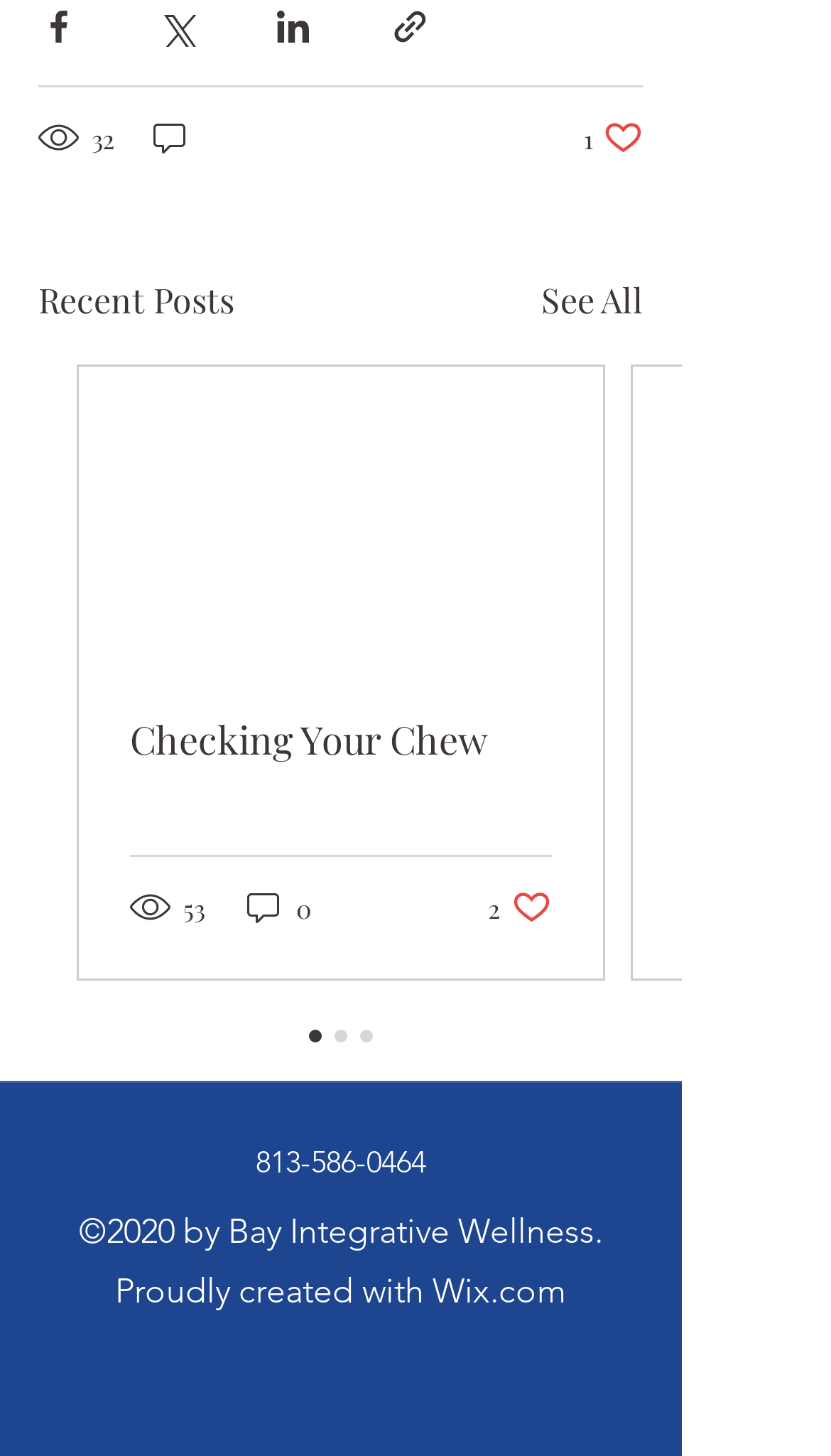Find and specify the bounding box coordinates that correspond to the clickable region for the instruction: "Like the post".

[0.703, 0.081, 0.774, 0.109]